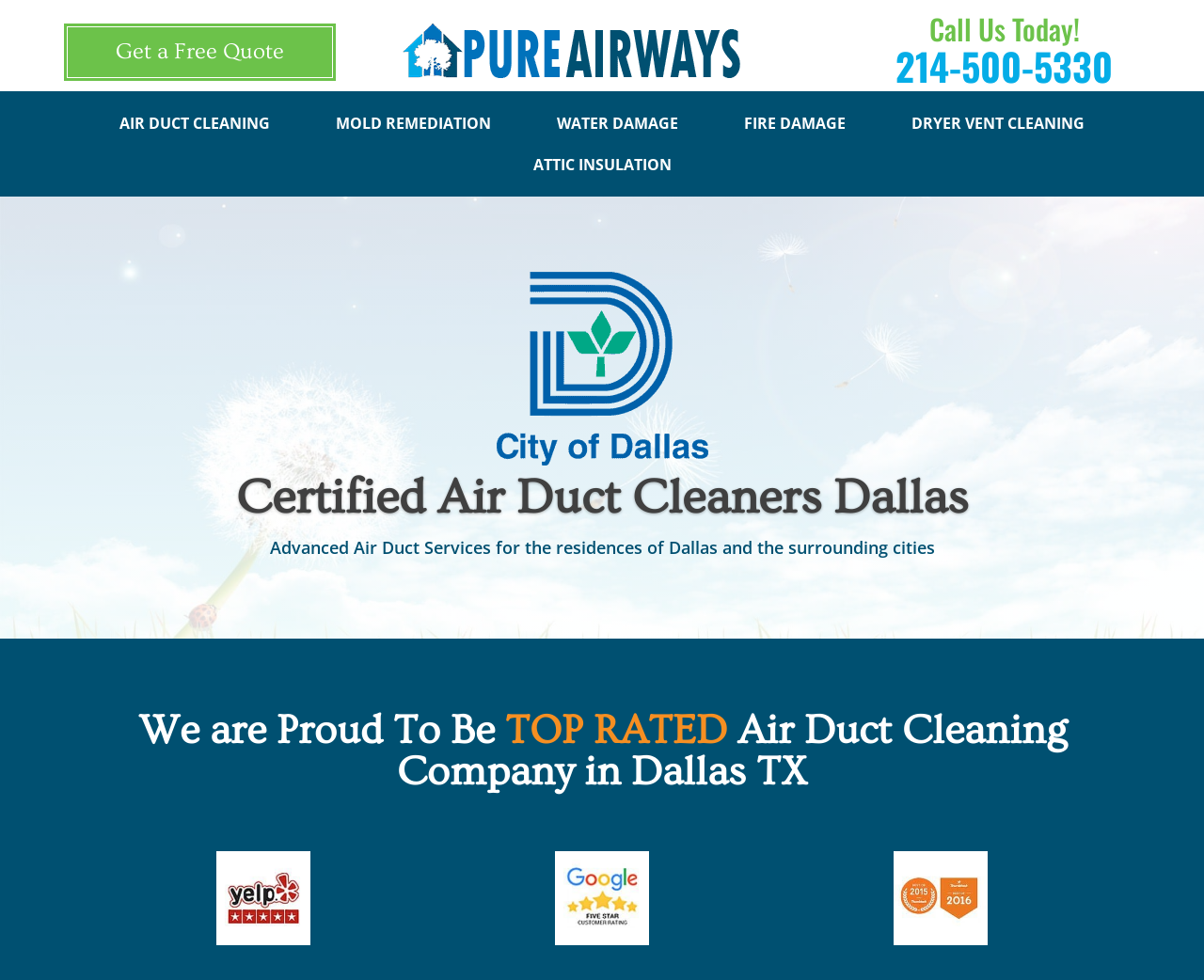Given the webpage screenshot, identify the bounding box of the UI element that matches this description: "Fire Damage".

[0.618, 0.119, 0.702, 0.153]